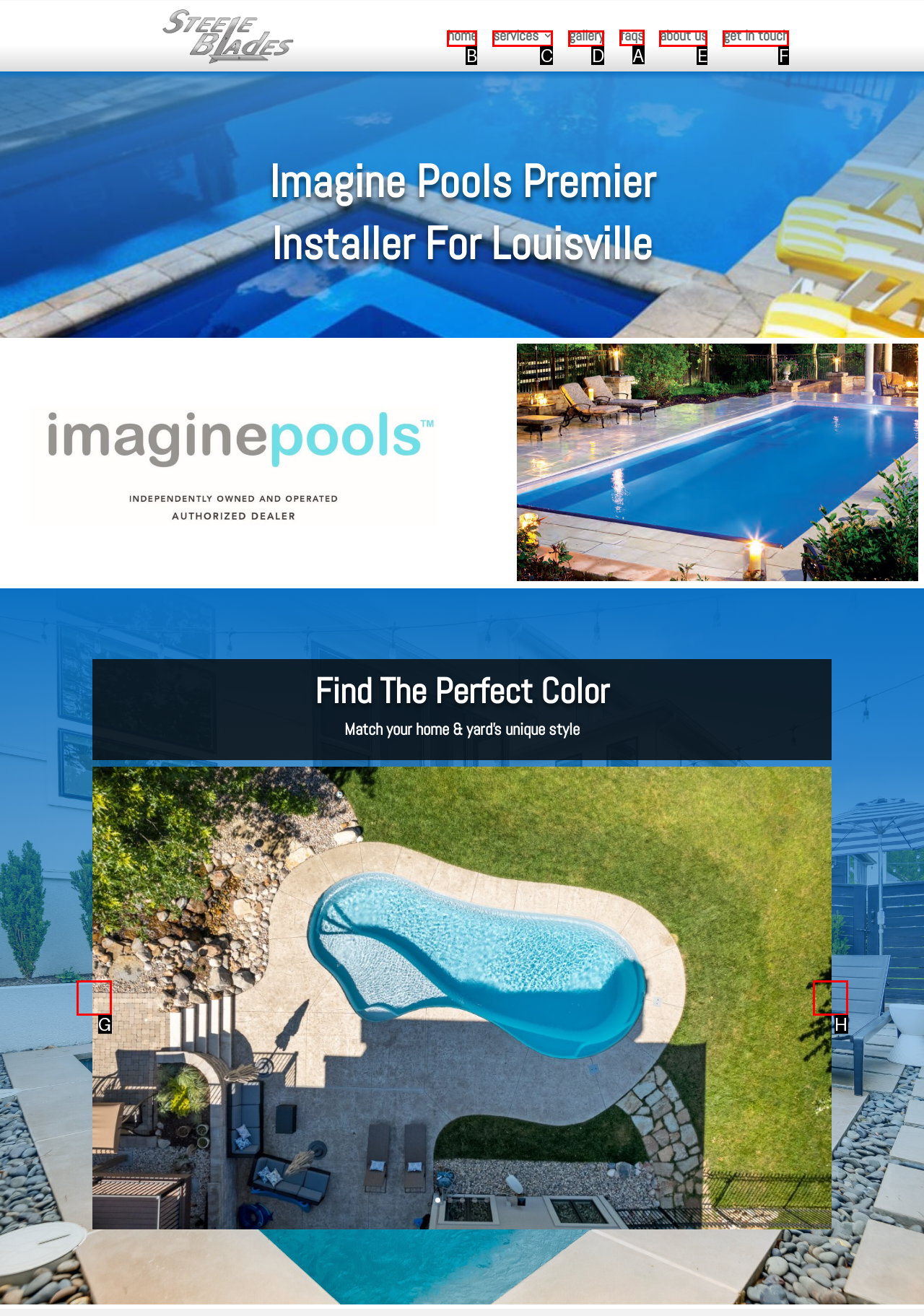To complete the task: read FAQs, which option should I click? Answer with the appropriate letter from the provided choices.

A